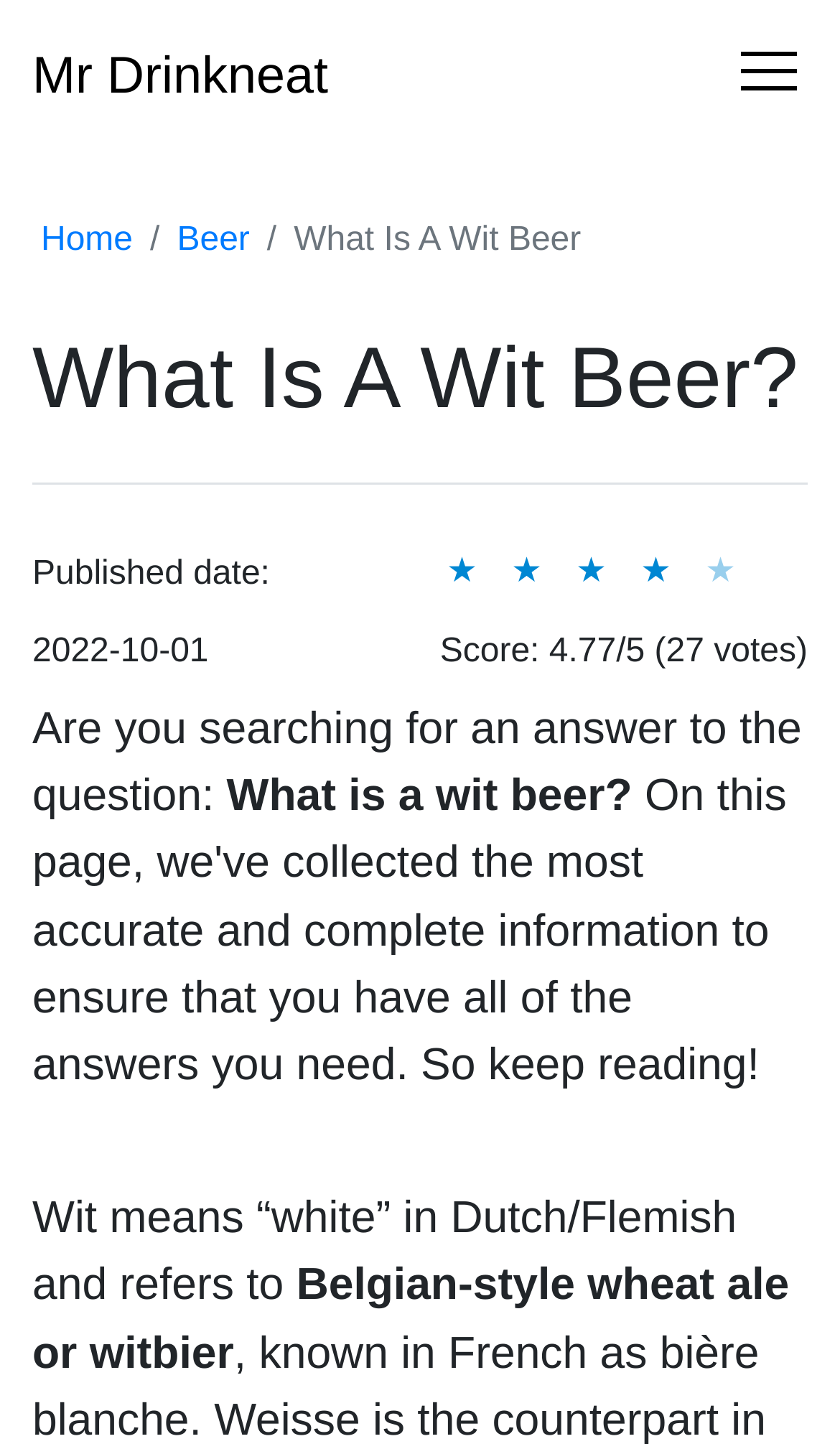Describe in detail what you see on the webpage.

The webpage is about explaining what a Wit beer is. At the top, there is a link to "Mr Drinkneat" and an unchecked checkbox. Below them, there is a navigation breadcrumb with links to "Home" and "Beer". The title "What Is A Wit Beer" is prominently displayed, followed by a heading with the same text.

On the left side, there is a section with published date information, showing "2022-10-01". Next to it, there are rating labels with scores from "One" to "Five", accompanied by star symbols. The overall score is displayed as "Score: 4.77/5 (27 votes)".

The main content of the page starts with a question "Are you searching for an answer to the question:" followed by the question "What is a wit beer?". The answer is provided in the subsequent paragraphs, explaining that "Wit" means "white" in Dutch/Flemish and refers to a Belgian-style wheat ale or witbier.